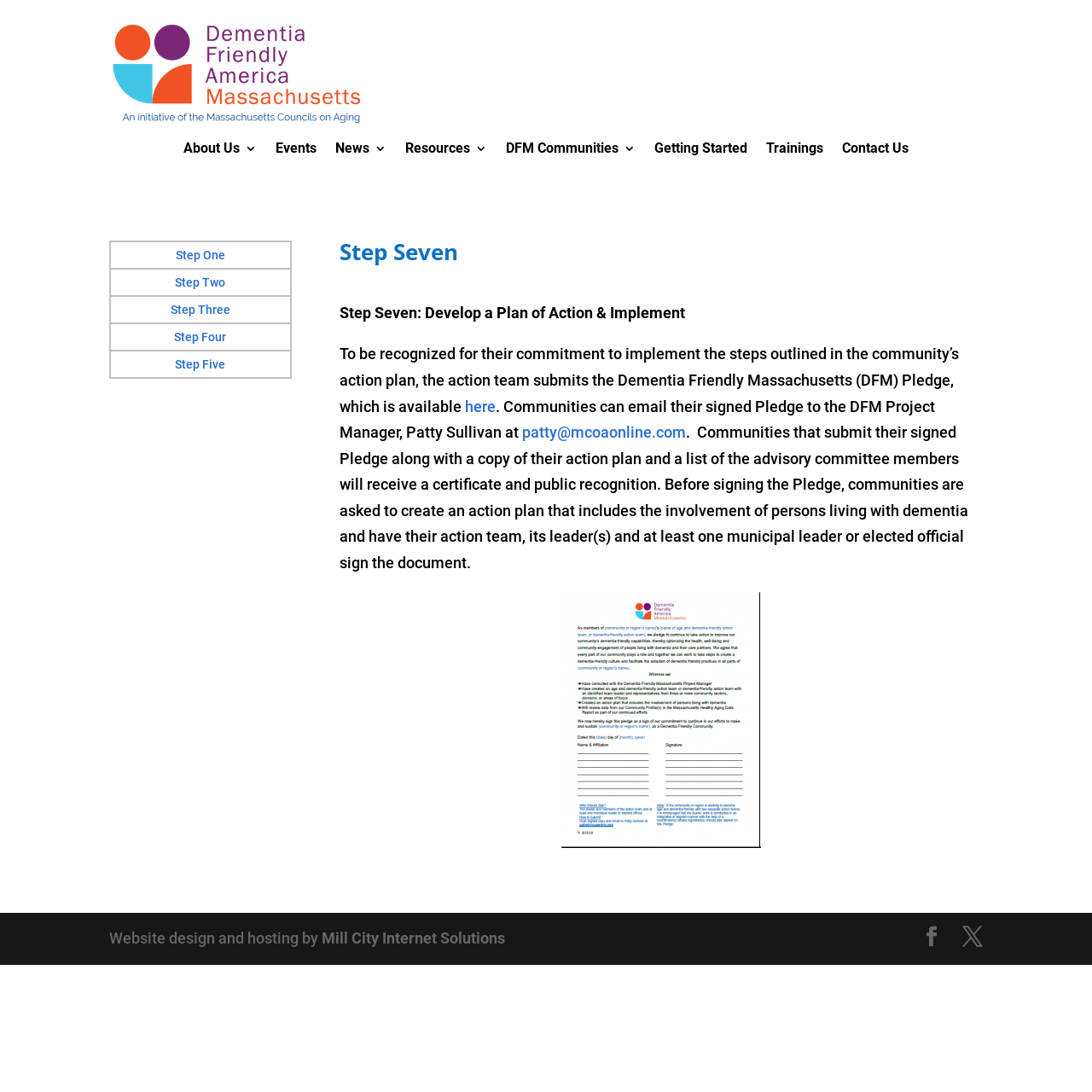Identify the bounding box coordinates for the element you need to click to achieve the following task: "Click on the 'here' link to access the Dementia Friendly Massachusetts Pledge". Provide the bounding box coordinates as four float numbers between 0 and 1, in the form [left, top, right, bottom].

[0.426, 0.364, 0.454, 0.38]